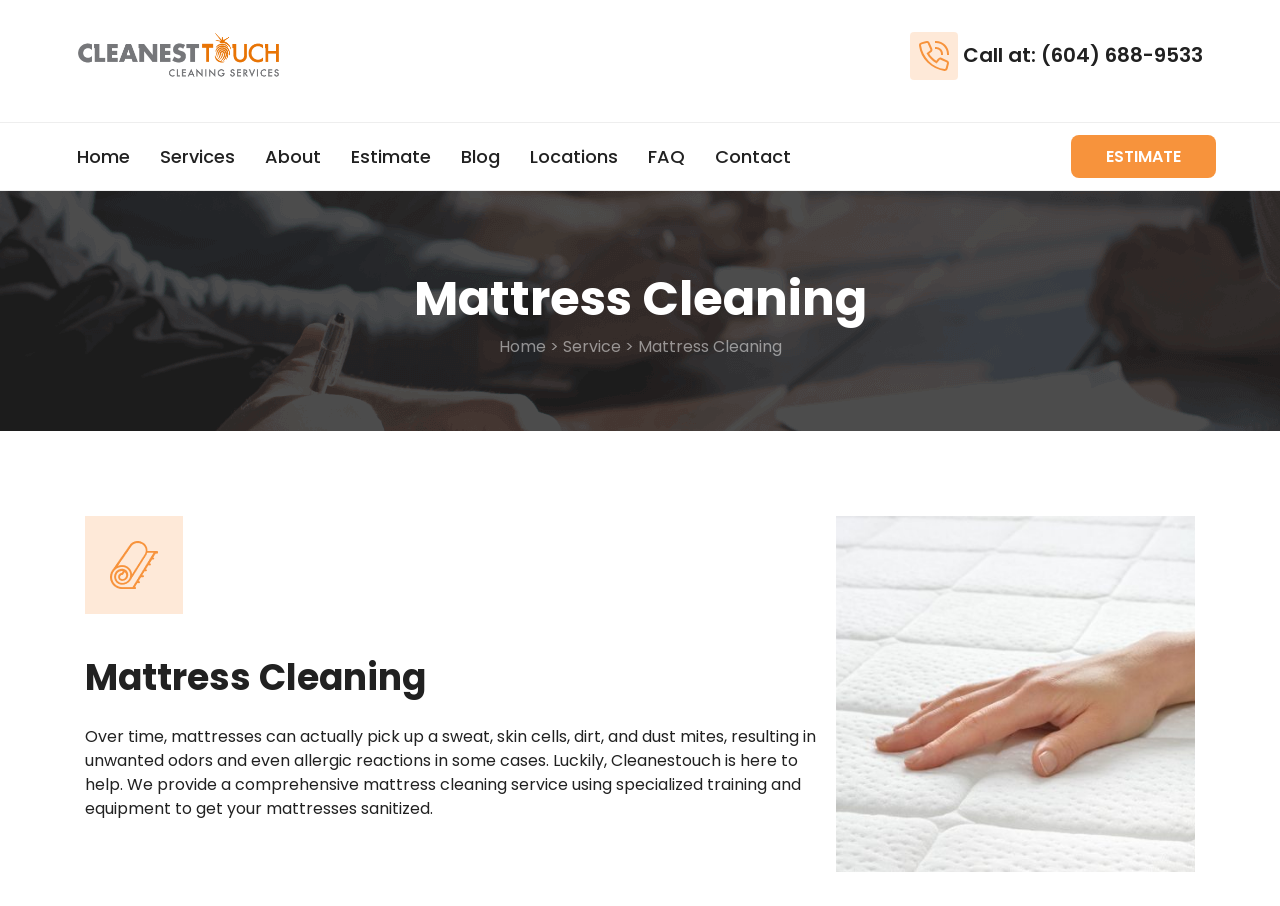Identify the bounding box for the UI element described as: "About". Ensure the coordinates are four float numbers between 0 and 1, formatted as [left, top, right, bottom].

[0.195, 0.136, 0.262, 0.21]